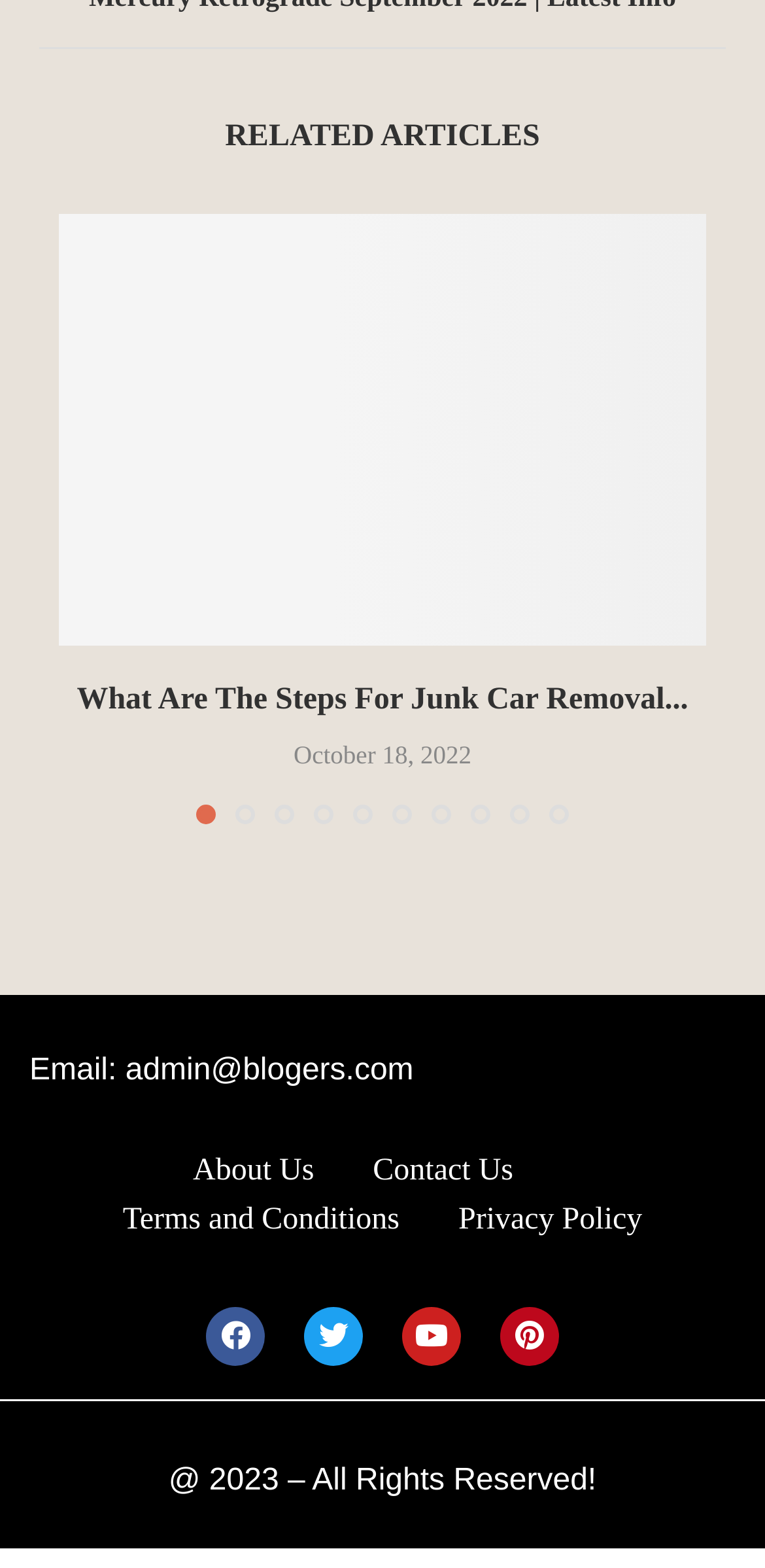By analyzing the image, answer the following question with a detailed response: How many links are there in the footer section?

The footer section of the webpage contains four link elements with the texts 'About Us', 'Contact Us', 'Terms and Conditions', and 'Privacy Policy'. These link elements have bounding boxes with coordinates [0.252, 0.744, 0.411, 0.774], [0.487, 0.744, 0.671, 0.774], [0.16, 0.776, 0.522, 0.806], and [0.599, 0.776, 0.84, 0.806] respectively, which indicates their positions on the webpage.